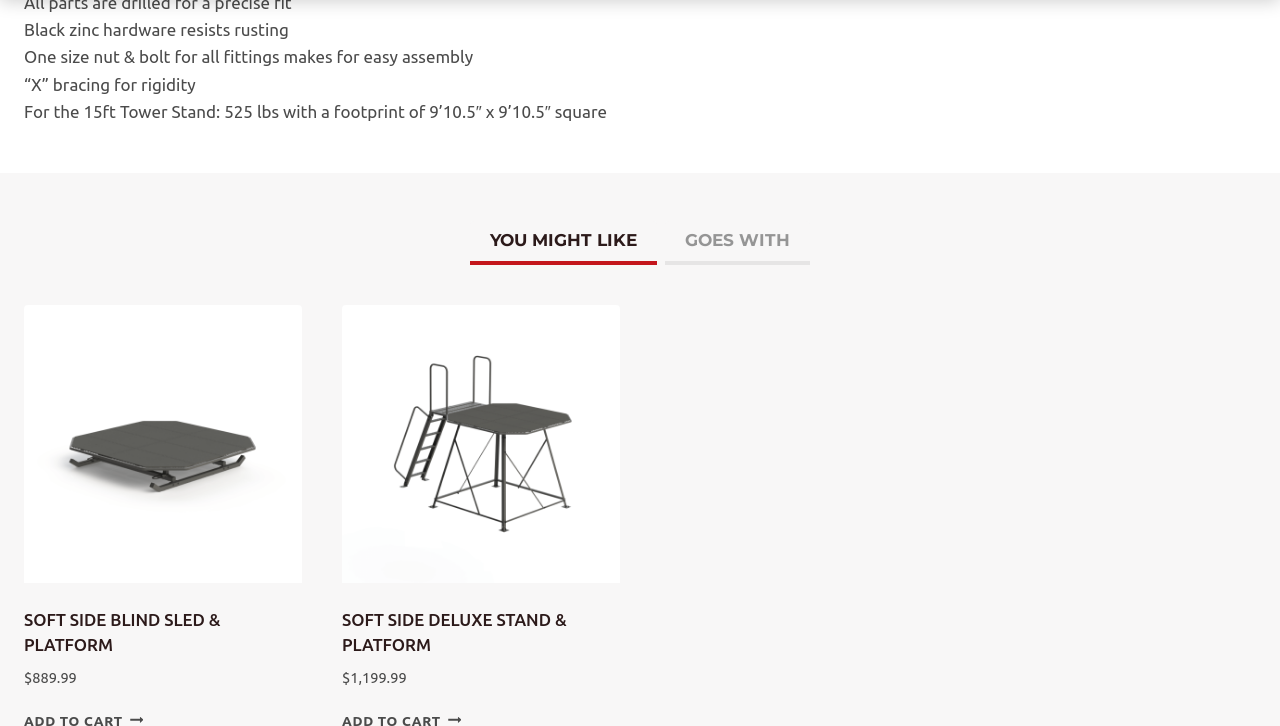Analyze the image and give a detailed response to the question:
How many tabs are in the tablist?

I counted the number of tabs in the tablist by looking at the 'YOU MIGHT LIKE' and 'GOES WITH' tabs, and there are 2 tabs in total.